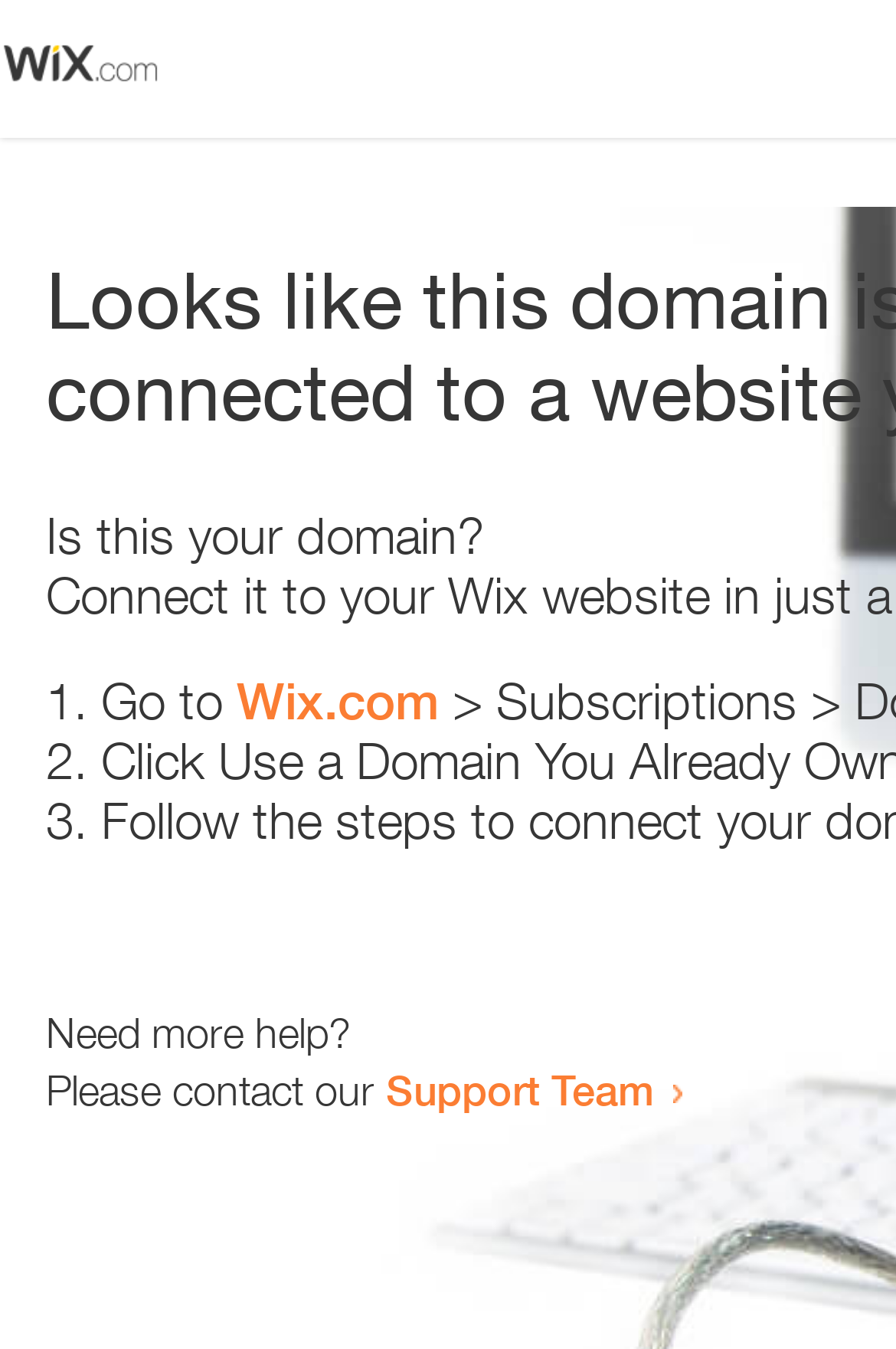Carefully observe the image and respond to the question with a detailed answer:
Who to contact for more help?

The webpage contains a link 'Support Team' which suggests that the user should contact the Support Team for more help. This is further supported by the text 'Need more help?' which implies that the user may require additional assistance.